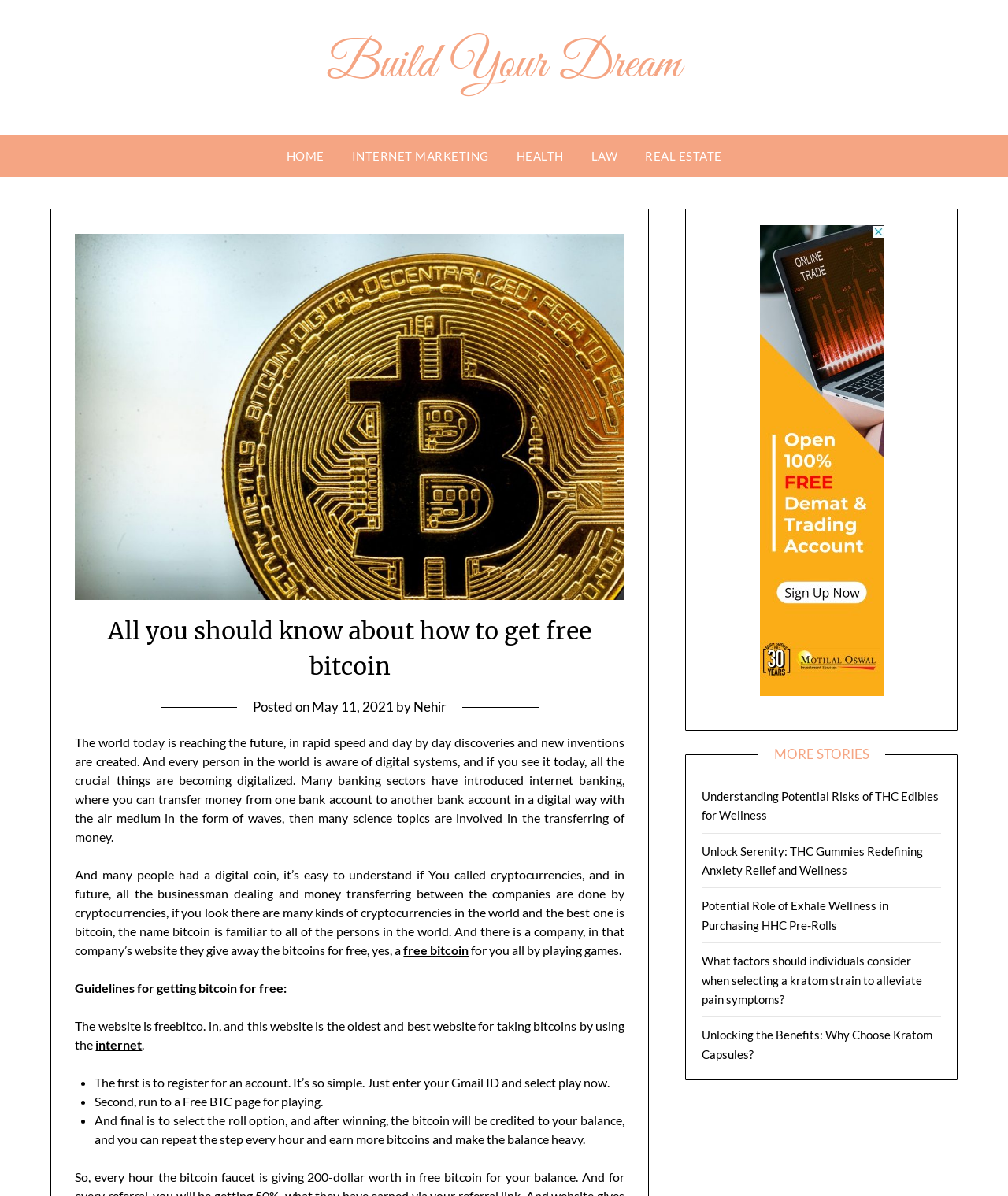Determine the heading of the webpage and extract its text content.

All you should know about how to get free bitcoin